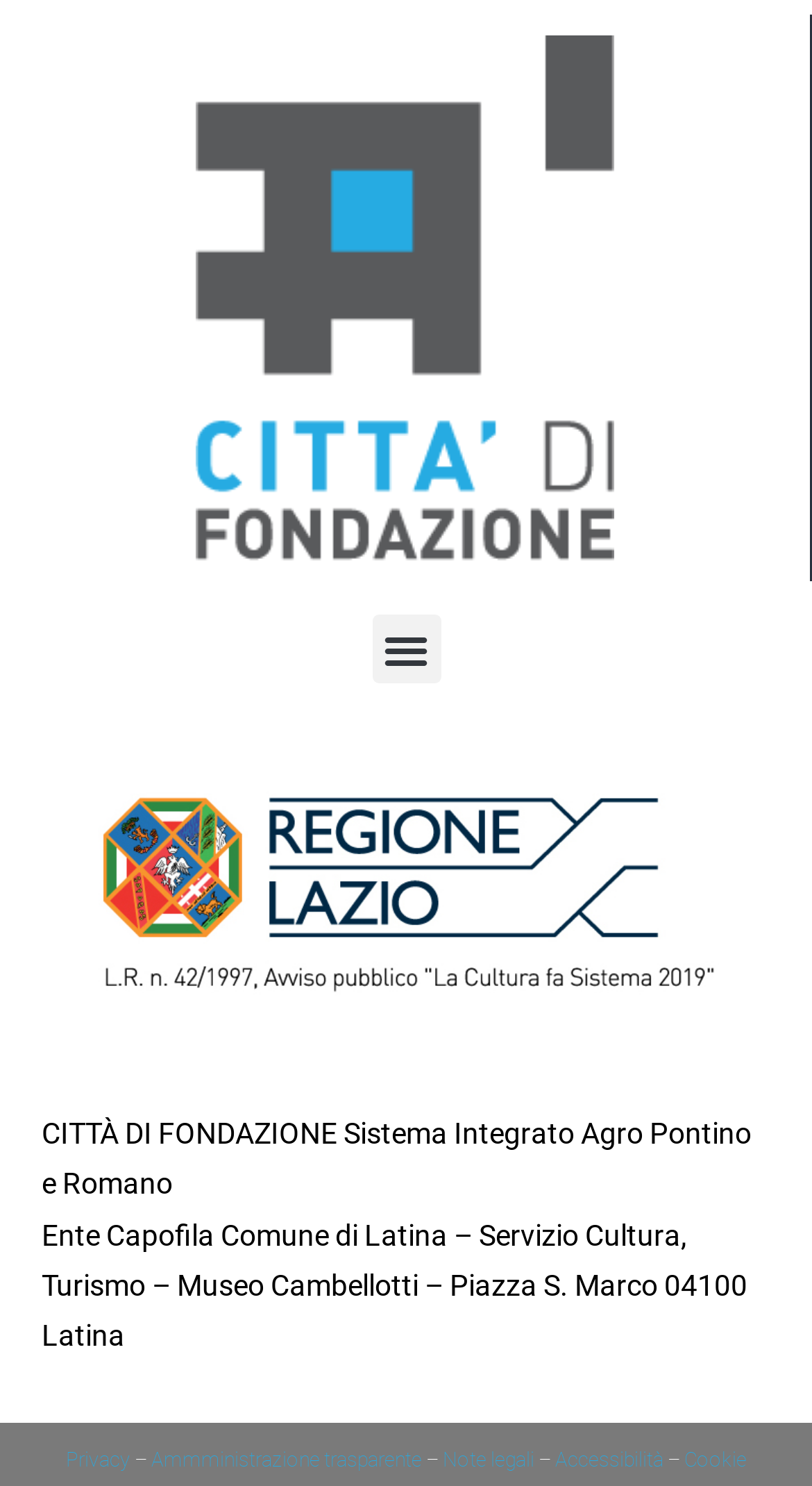What is the name of the museum mentioned?
Refer to the image and provide a concise answer in one word or phrase.

Museo Cambellotti